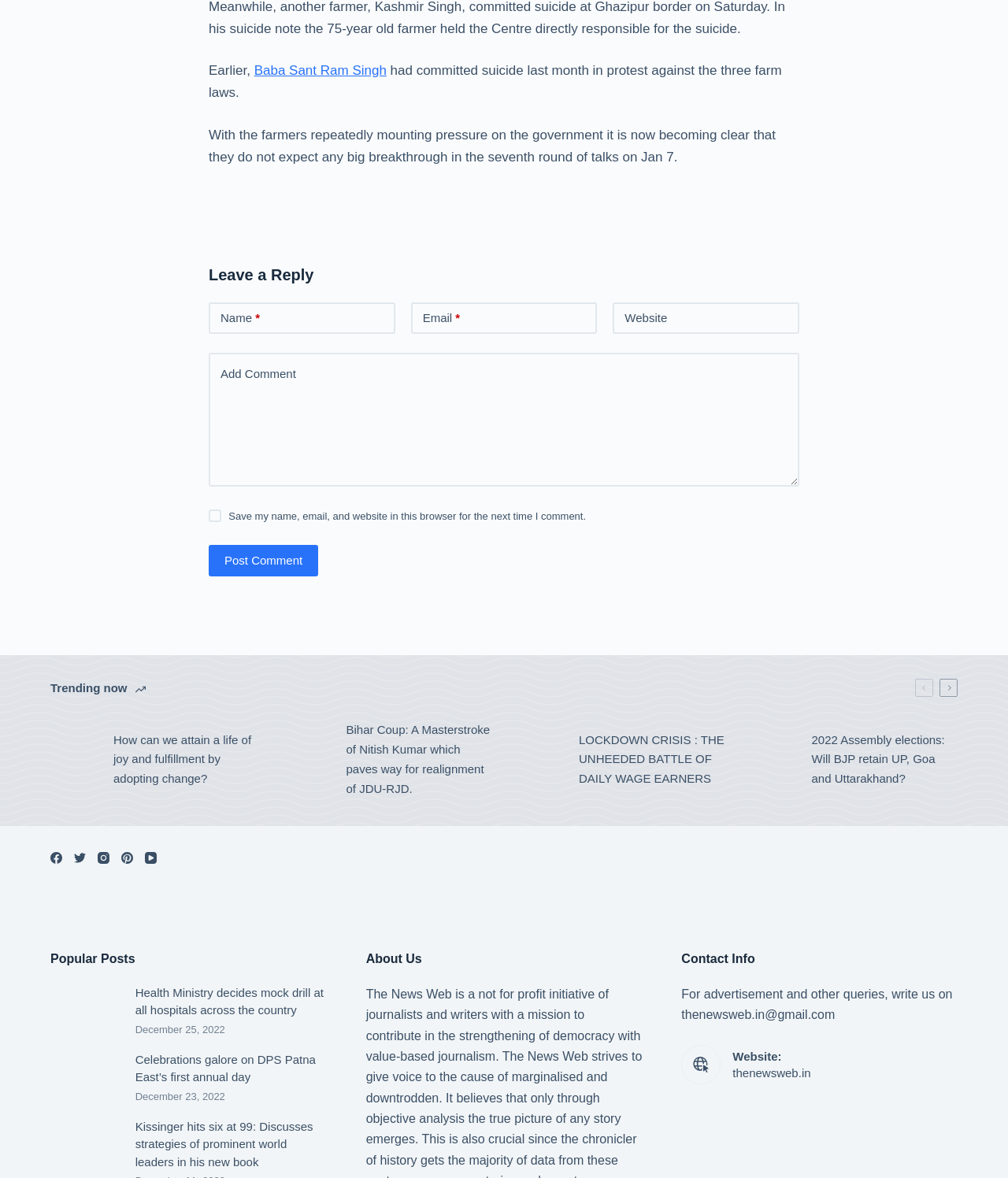Locate the bounding box coordinates of the element you need to click to accomplish the task described by this instruction: "Post a comment".

[0.207, 0.463, 0.316, 0.49]